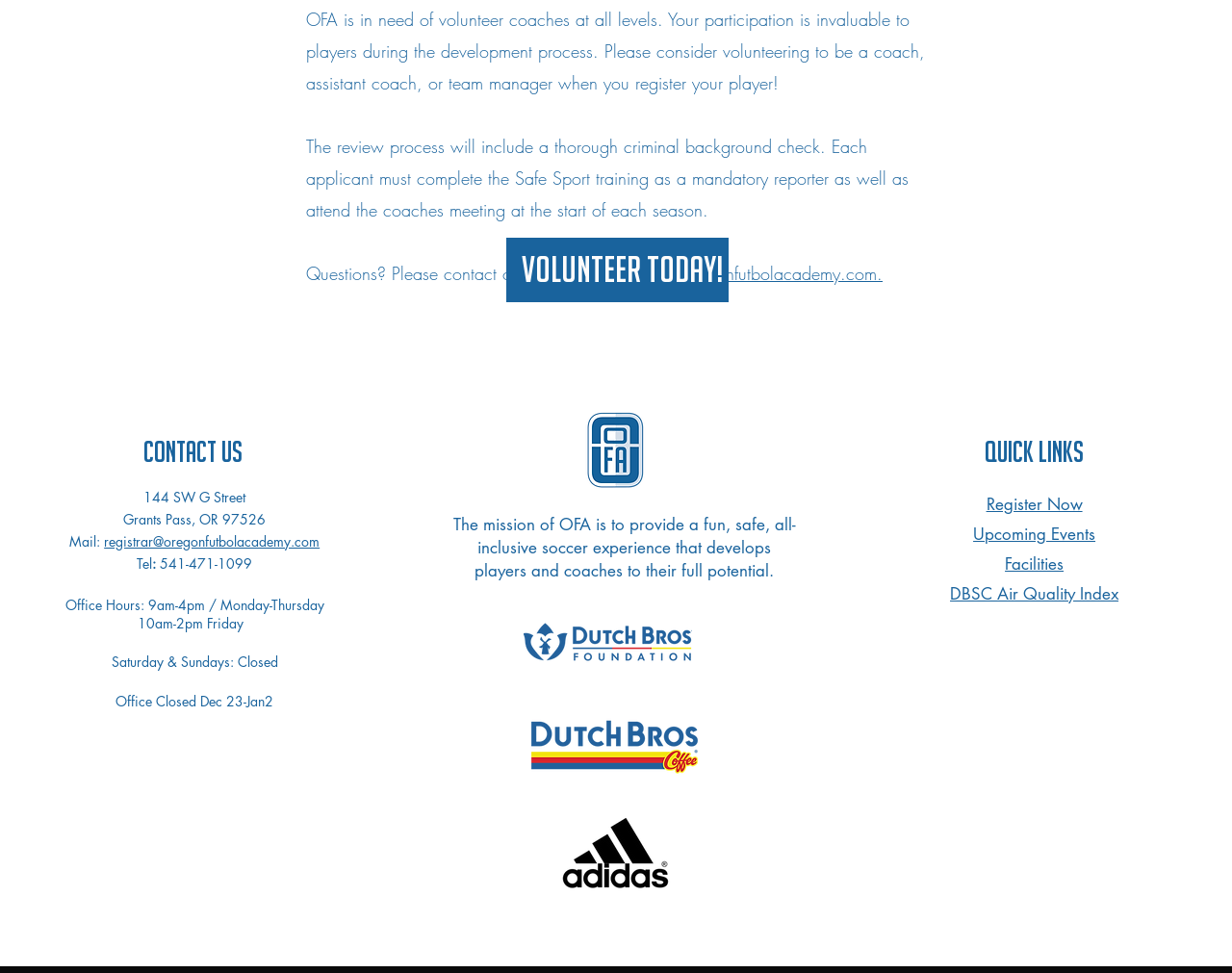Locate the bounding box for the described UI element: "registrar@oregonfutbolacademy.com.". Ensure the coordinates are four float numbers between 0 and 1, formatted as [left, top, right, bottom].

[0.498, 0.269, 0.716, 0.292]